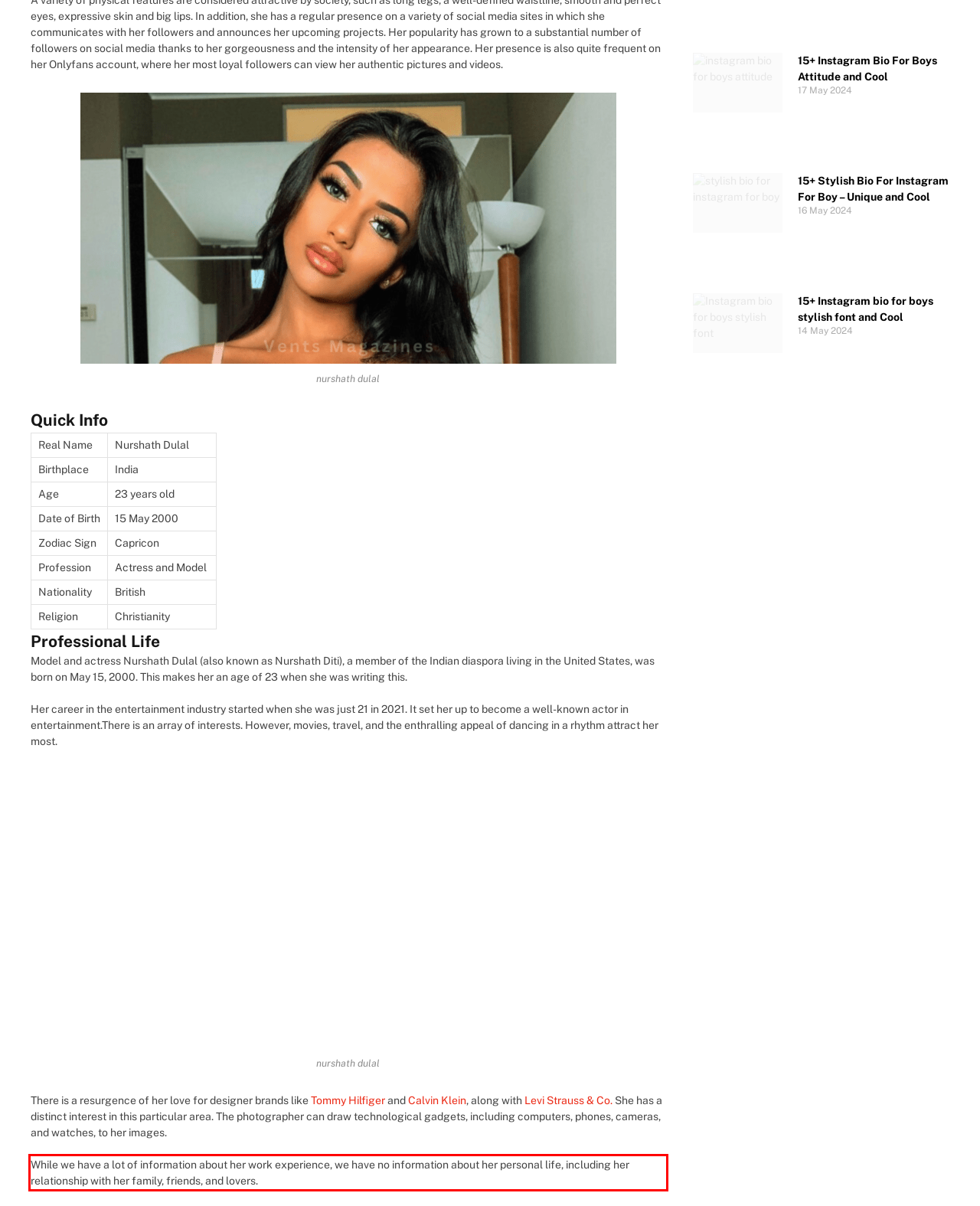Examine the screenshot of the webpage, locate the red bounding box, and perform OCR to extract the text contained within it.

While we have a lot of information about her work experience, we have no information about her personal life, including her relationship with her family, friends, and lovers.